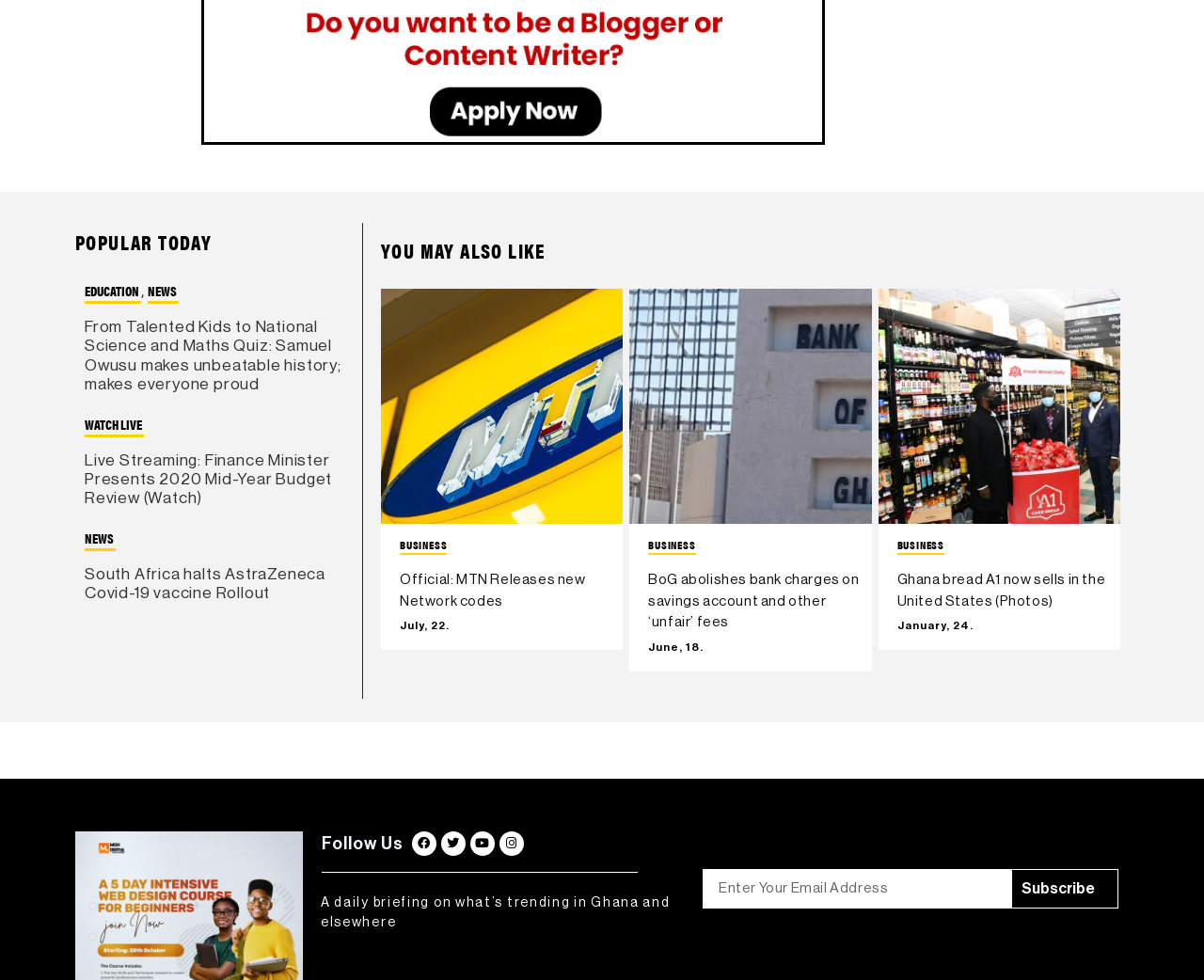Please determine the bounding box coordinates of the element to click in order to execute the following instruction: "Subscribe to the daily briefing". The coordinates should be four float numbers between 0 and 1, specified as [left, top, right, bottom].

[0.848, 0.887, 0.909, 0.926]